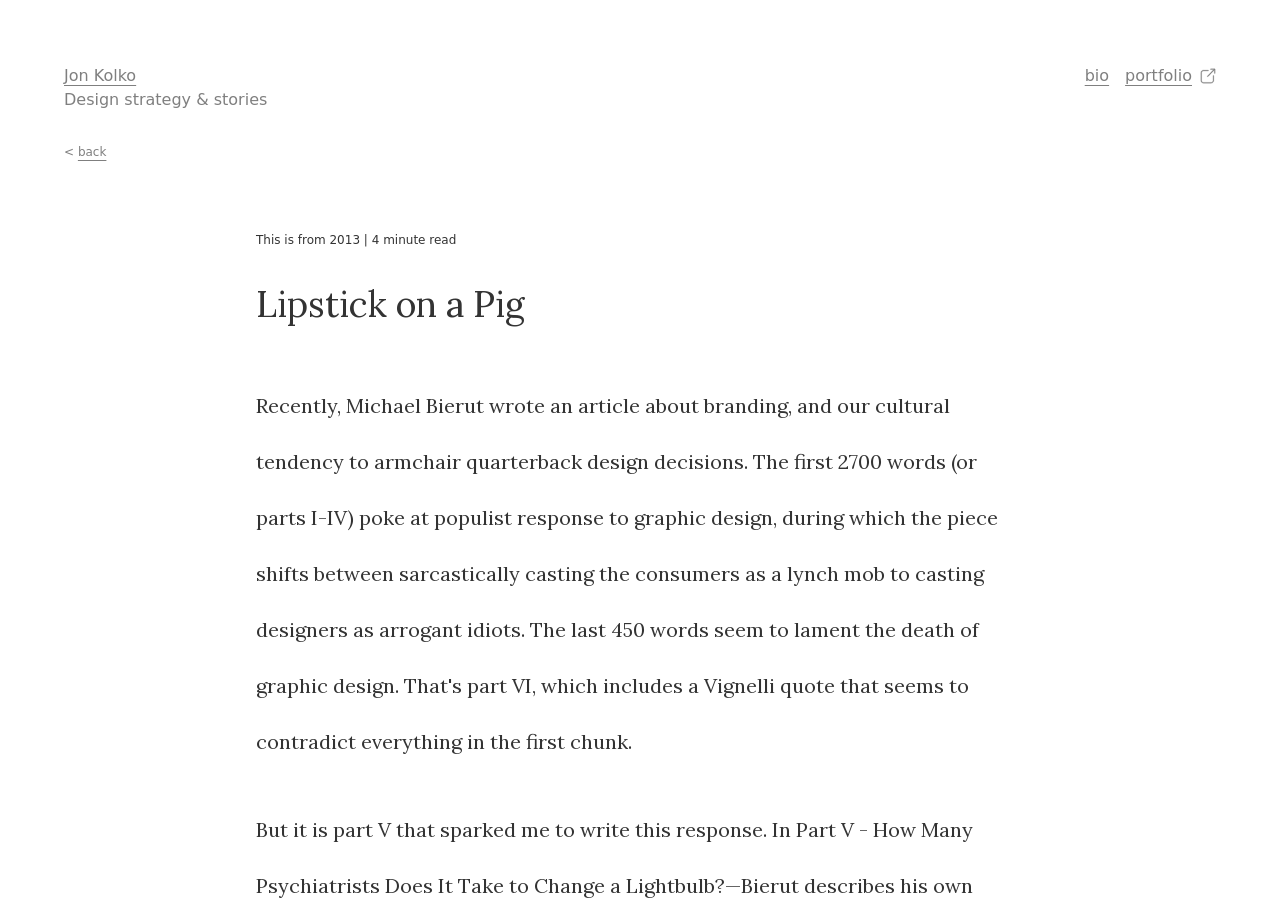Using the image as a reference, answer the following question in as much detail as possible:
What is the topic of the webpage?

The static text 'Design strategy & stories' is present at the top of the webpage, which indicates that the topic of the webpage is related to design strategy.